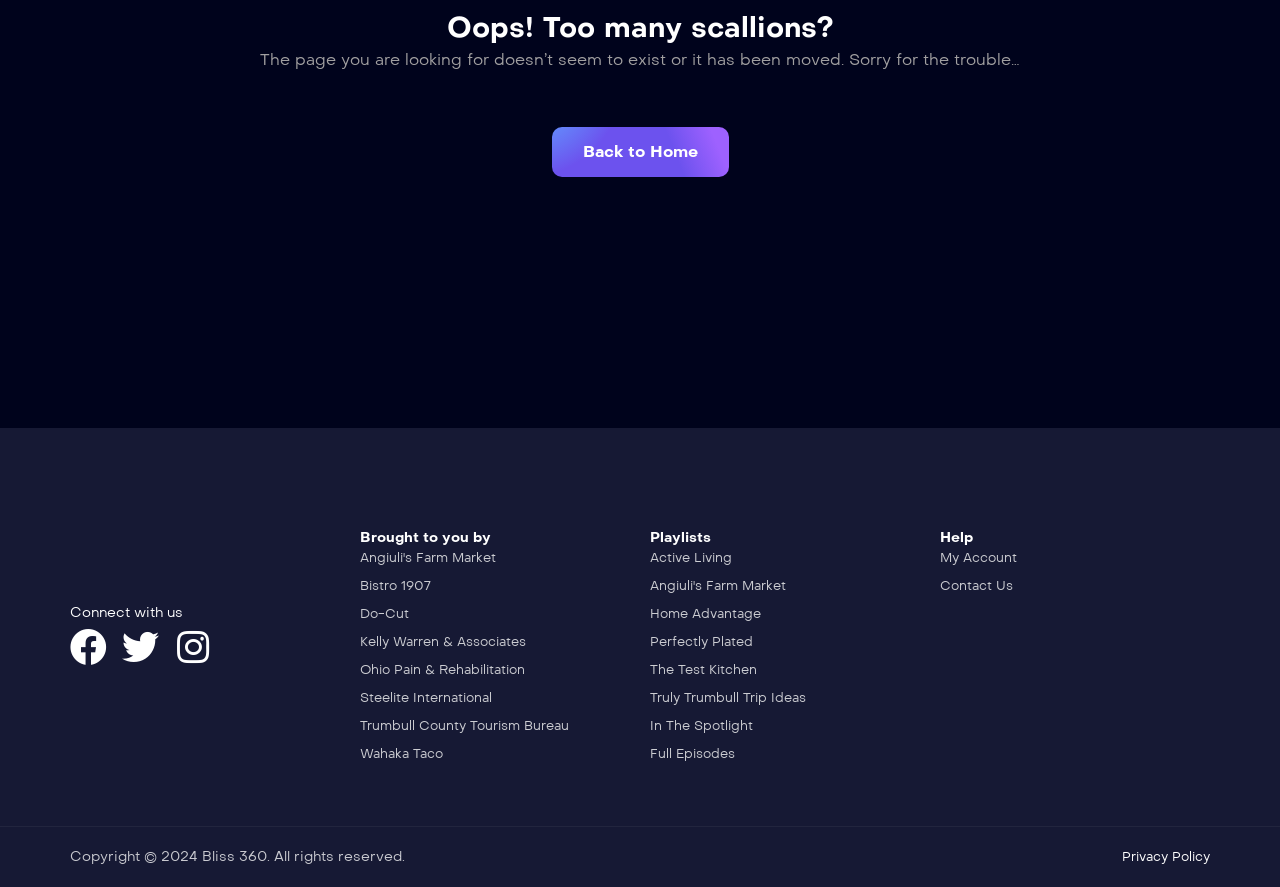Find the UI element described as: "Truly Trumbull Trip Ideas" and predict its bounding box coordinates. Ensure the coordinates are four float numbers between 0 and 1, [left, top, right, bottom].

[0.508, 0.775, 0.63, 0.798]